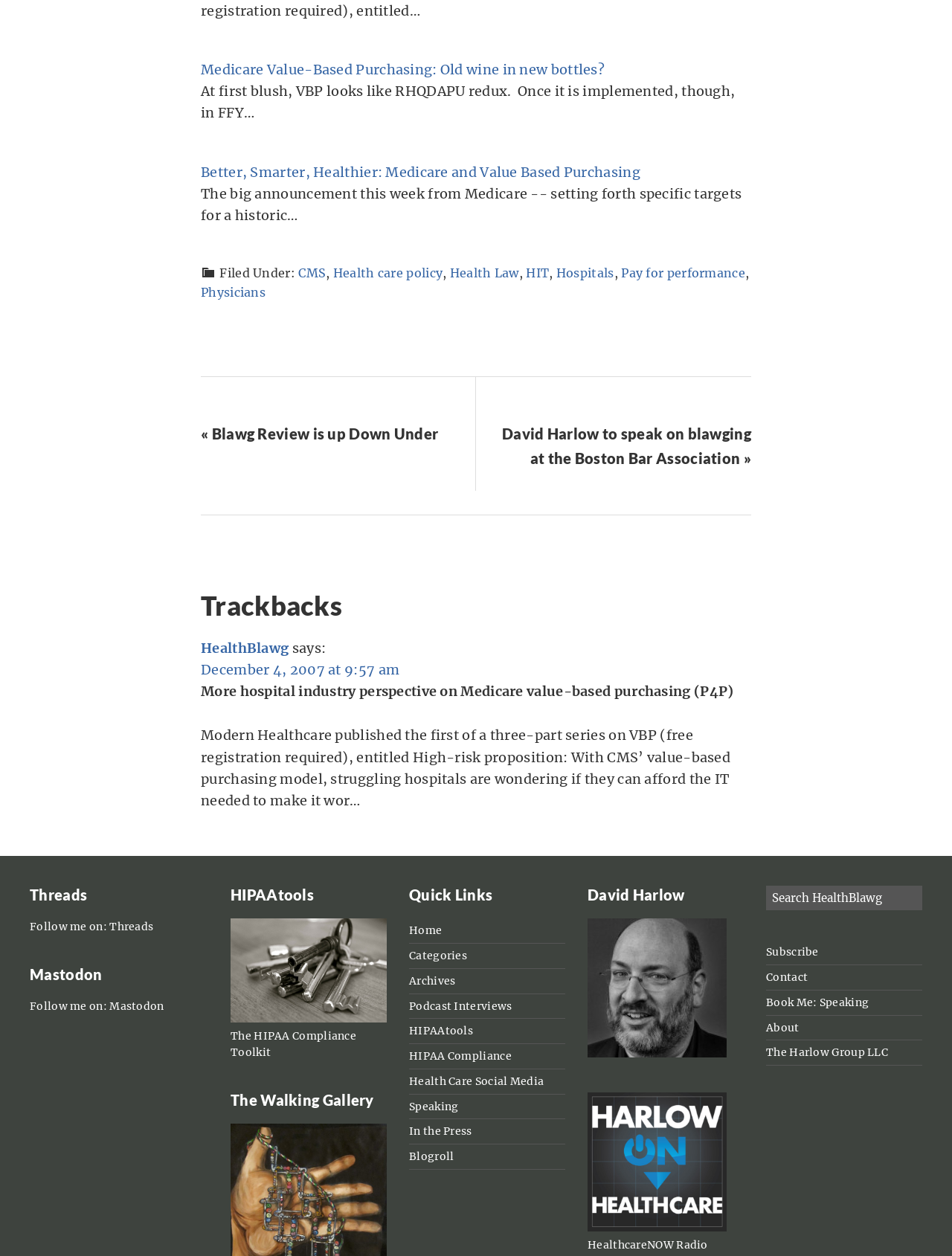Give a short answer using one word or phrase for the question:
Who is the author of the blog?

David Harlow